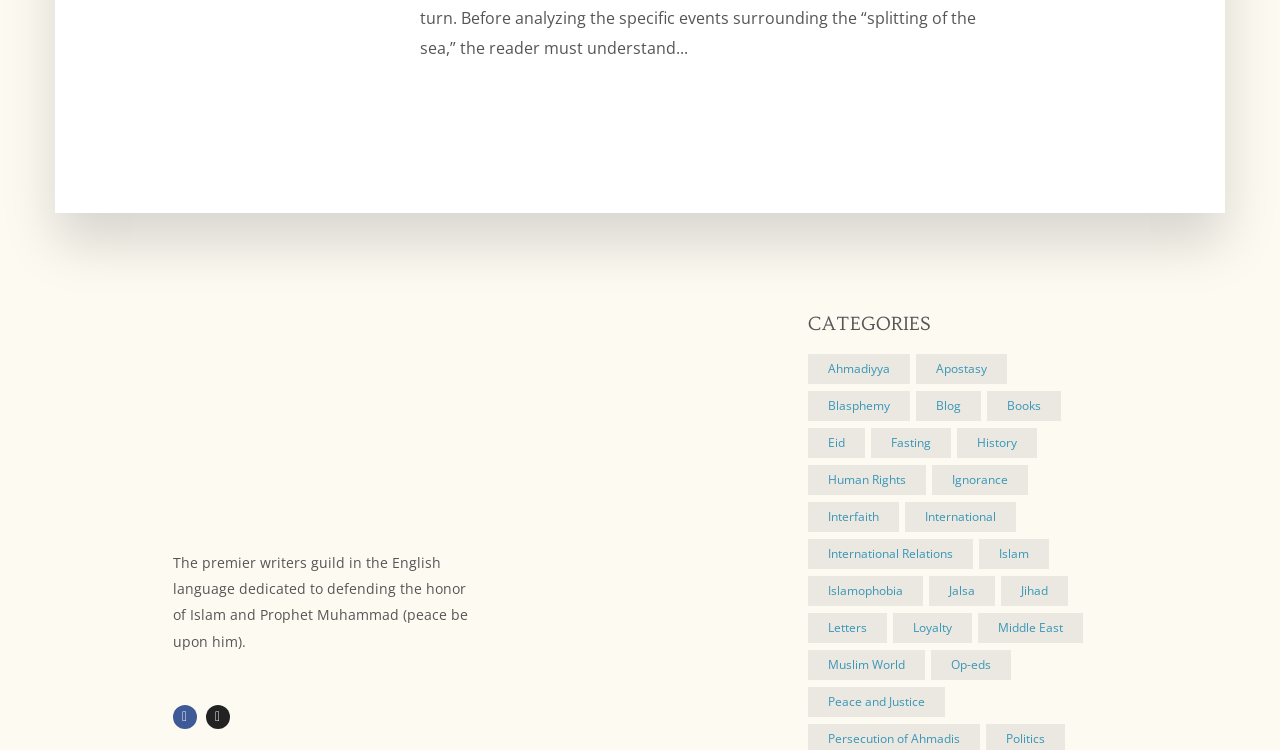Find and specify the bounding box coordinates that correspond to the clickable region for the instruction: "View Muslim Writers Guild of America's Facebook page".

[0.135, 0.94, 0.154, 0.972]